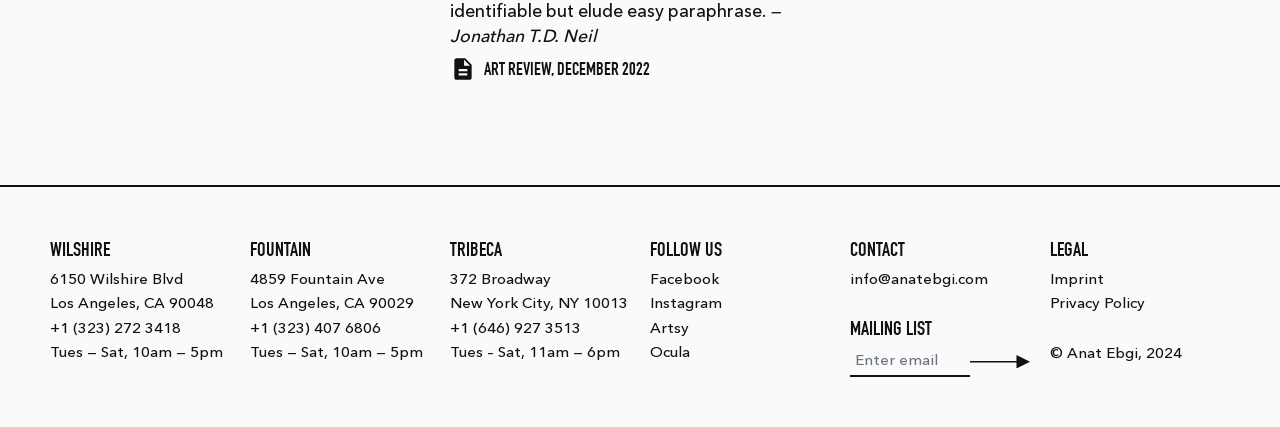Given the content of the image, can you provide a detailed answer to the question?
How many locations are listed?

I counted the number of headings that seem to represent different locations, which are 'WILSHIRE', 'FOUNTAIN', and 'TRIBECA'. Each of these headings is followed by an address, phone number, and hours of operation, indicating that they are separate locations.